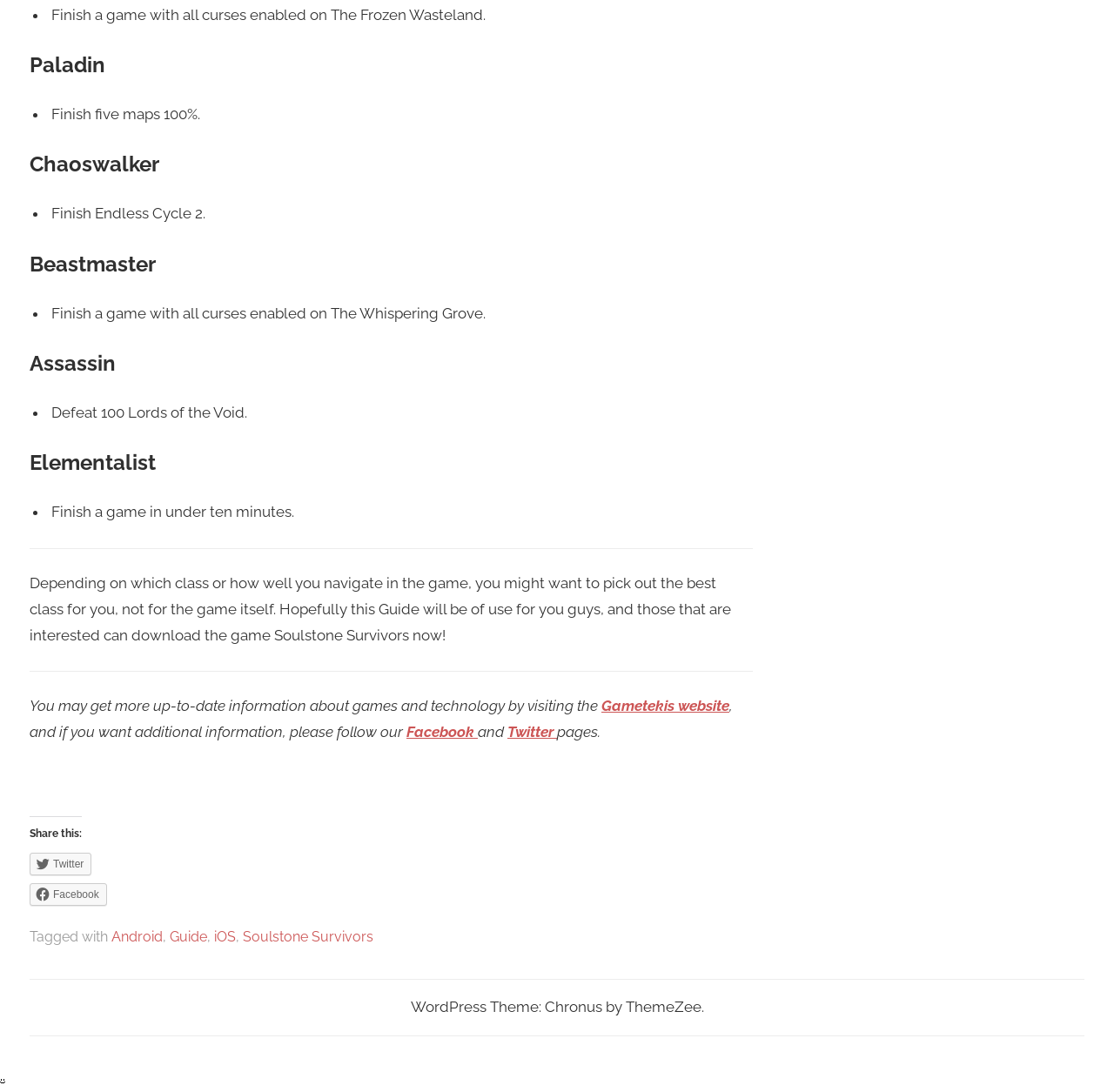Look at the image and answer the question in detail:
What platforms is the game Soulstone Survivors available on?

I found link elements with the text 'Android' and 'iOS' in the footer section of the webpage, indicating that the game Soulstone Survivors is available on these platforms.